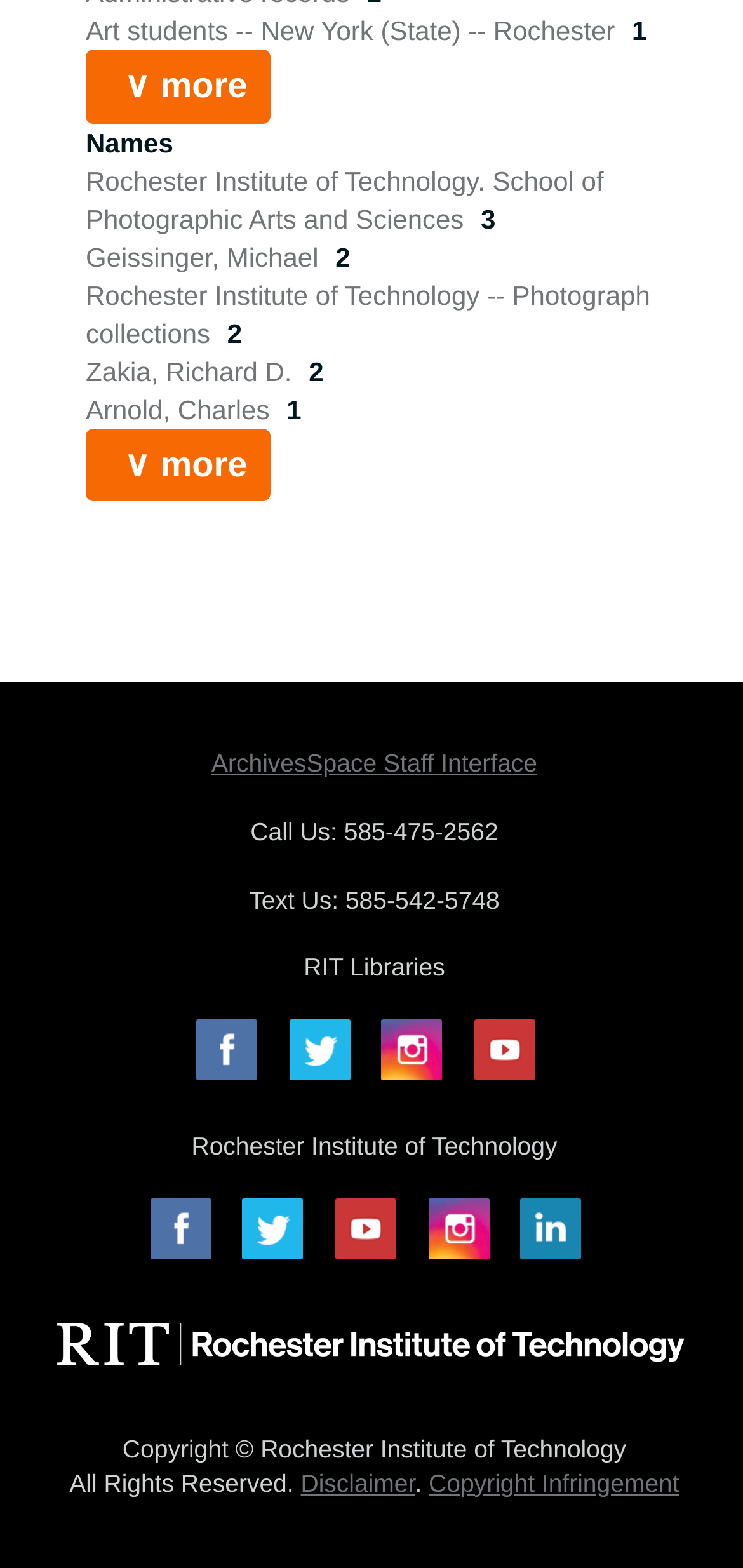Using the format (top-left x, top-left y, bottom-right x, bottom-right y), provide the bounding box coordinates for the described UI element. All values should be floating point numbers between 0 and 1: Arnold, Charles

[0.115, 0.251, 0.373, 0.271]